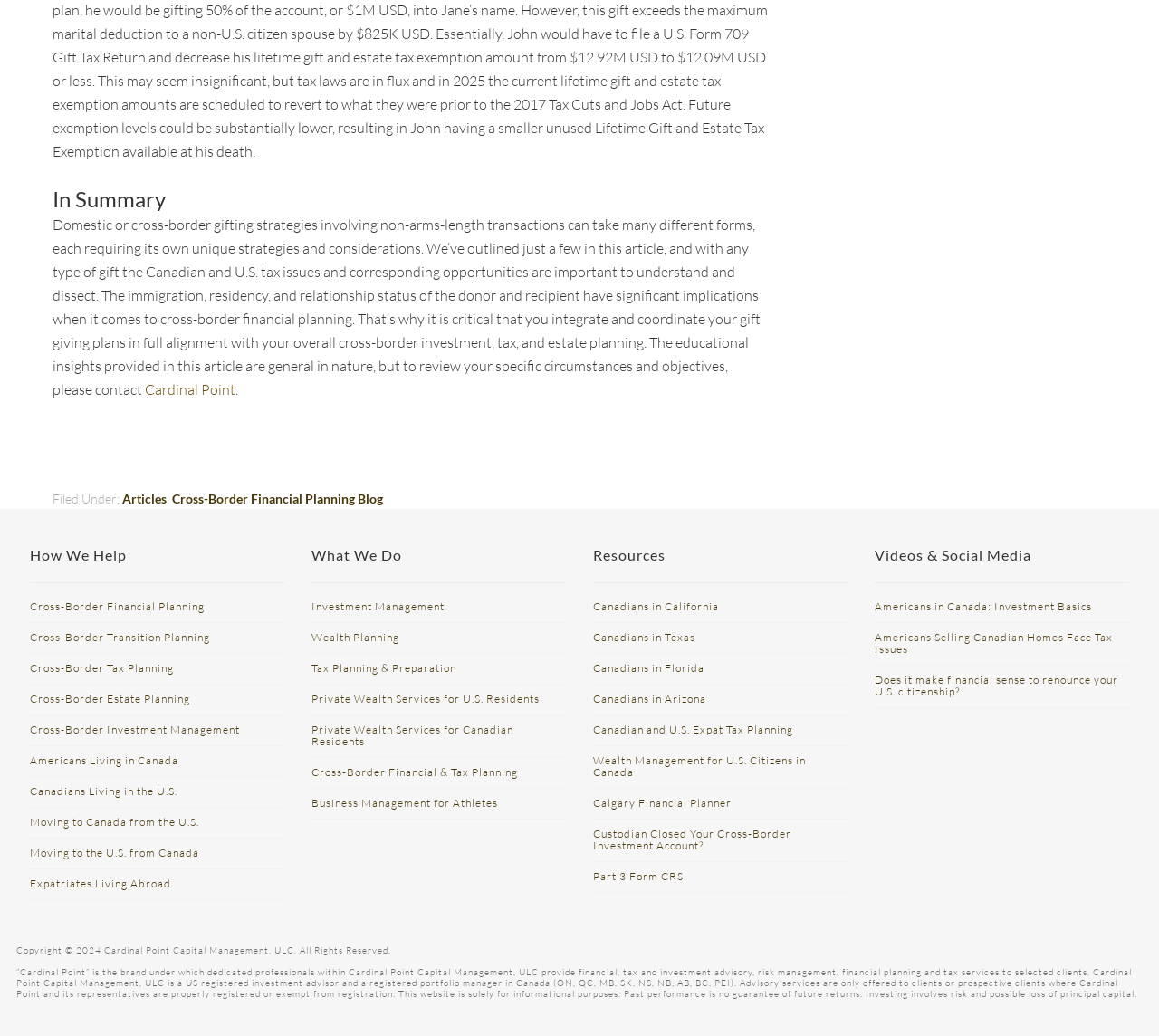Identify the bounding box of the HTML element described as: "Canadians Living in the U.S.".

[0.026, 0.757, 0.153, 0.77]